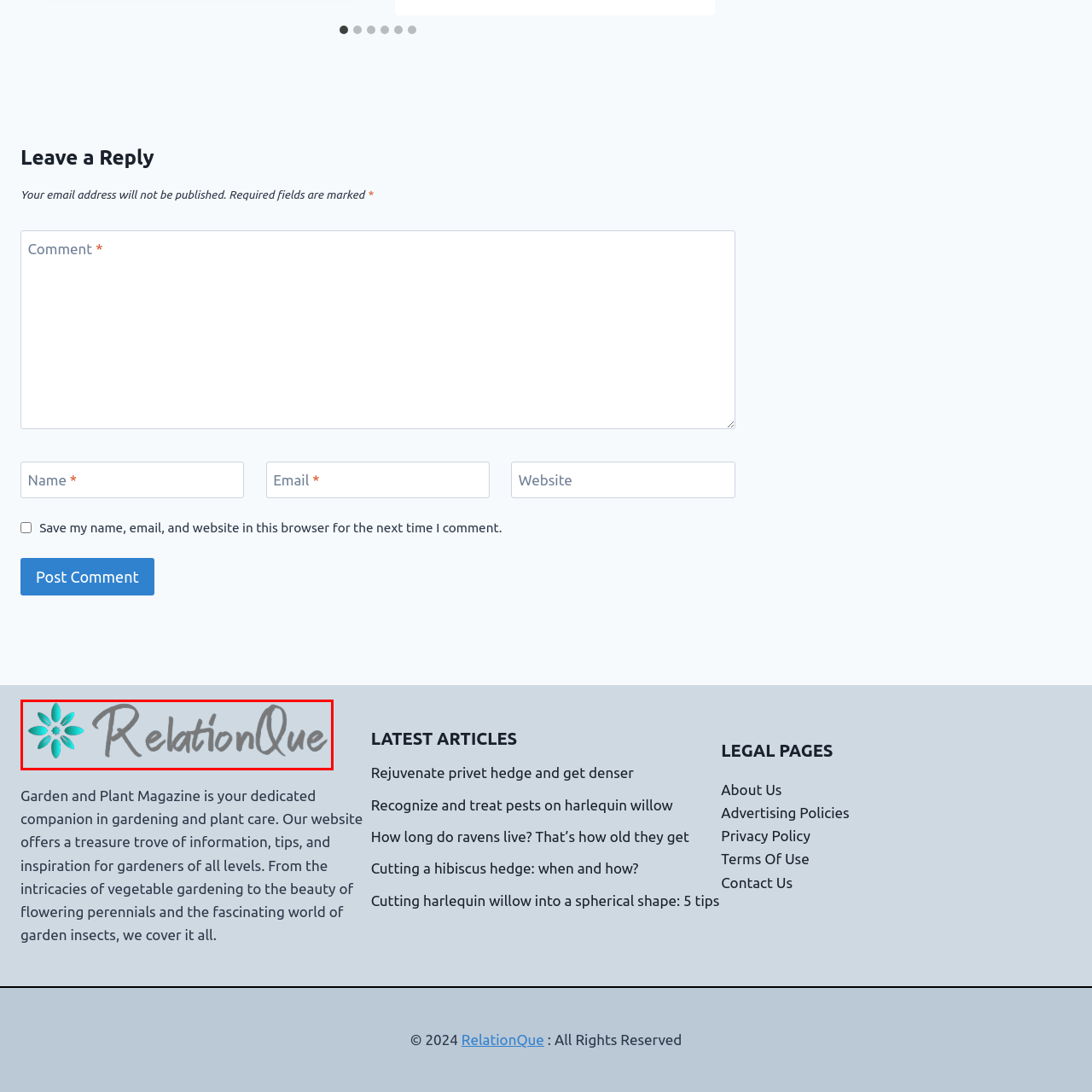Examine the image highlighted by the red boundary, What is the background color of the logo? Provide your answer in a single word or phrase.

light blue